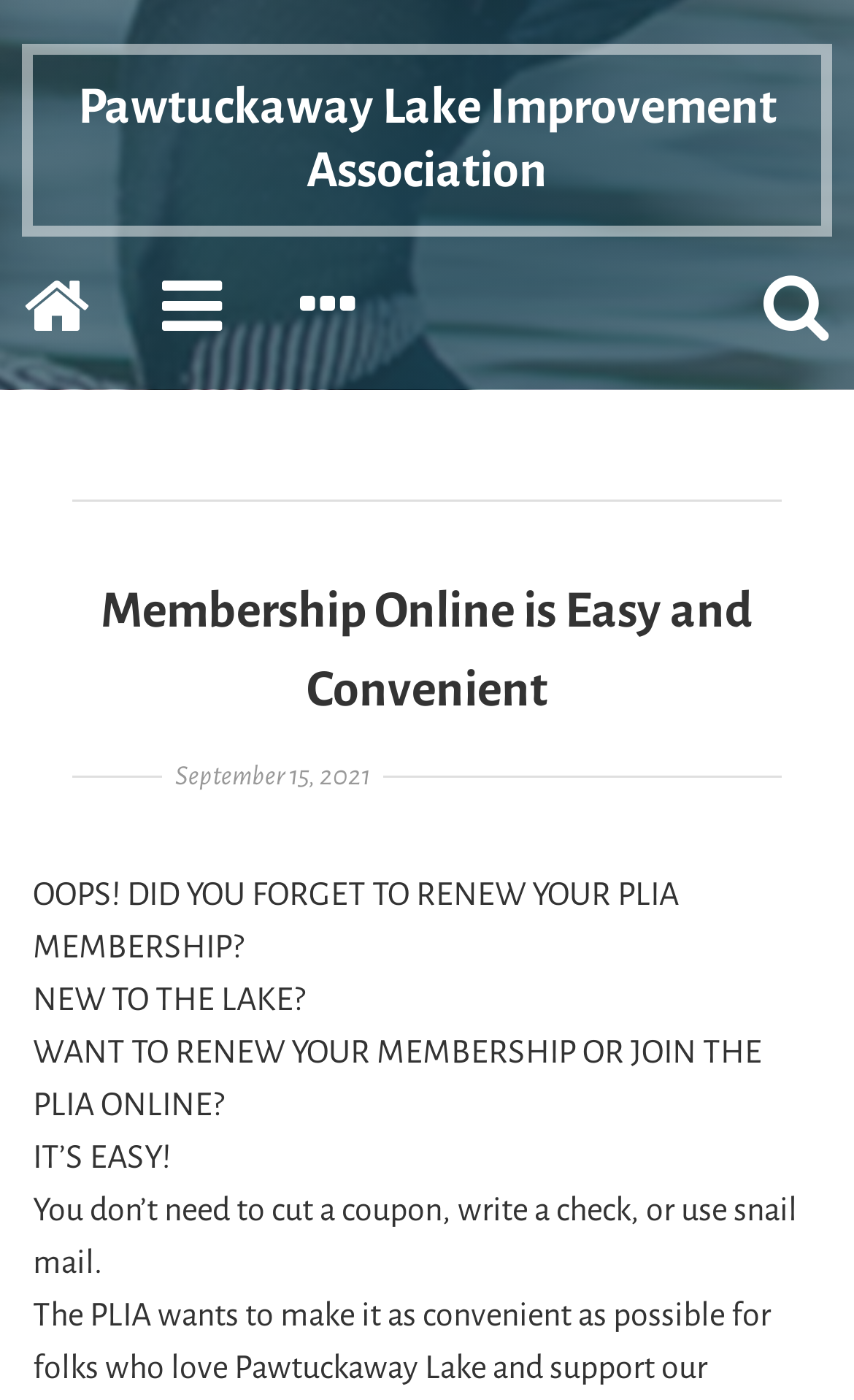Give an in-depth explanation of the webpage layout and content.

The webpage is about the Pawtuckaway Lake Improvement Association (PLIA) membership and renewal. At the top, there is a heading with the organization's name, accompanied by a link to the same. Below this, there are three buttons: "Home", "EXPAND THE PRIMARY SIDEBAR", and "EXPAND THE SECONDARY SIDEBAR", aligned horizontally. To the right of these buttons, there is another button, "POPPUP THE SEARCH FORM".

Below these buttons, there is a header section with a heading that reads "Membership Online is Easy and Convenient". Next to this heading, there is a time element showing the date "September 15, 2021". 

The main content of the webpage starts with a series of paragraphs. The first paragraph is in a larger font and reads "OOPS! DID YOU FORGET TO RENEW YOUR PLIA MEMBERSHIP?". The second paragraph asks "NEW TO THE LAKE?". The third paragraph is a question, "WANT TO RENEW YOUR MEMBERSHIP OR JOIN THE PLIA ONLINE?", and the fourth paragraph responds with "IT’S EASY!". The final paragraph explains the ease of online membership, stating that one doesn't need to cut a coupon, write a check, or use snail mail.